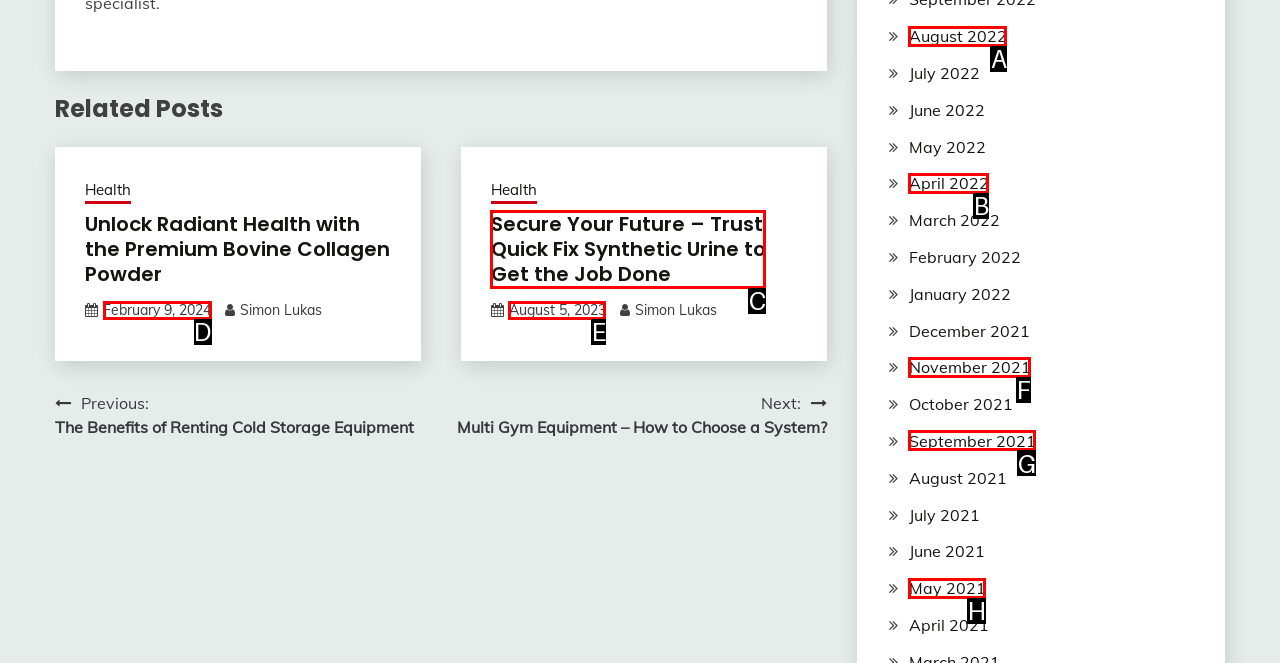Determine which HTML element matches the given description: Personal Finance. Provide the corresponding option's letter directly.

None